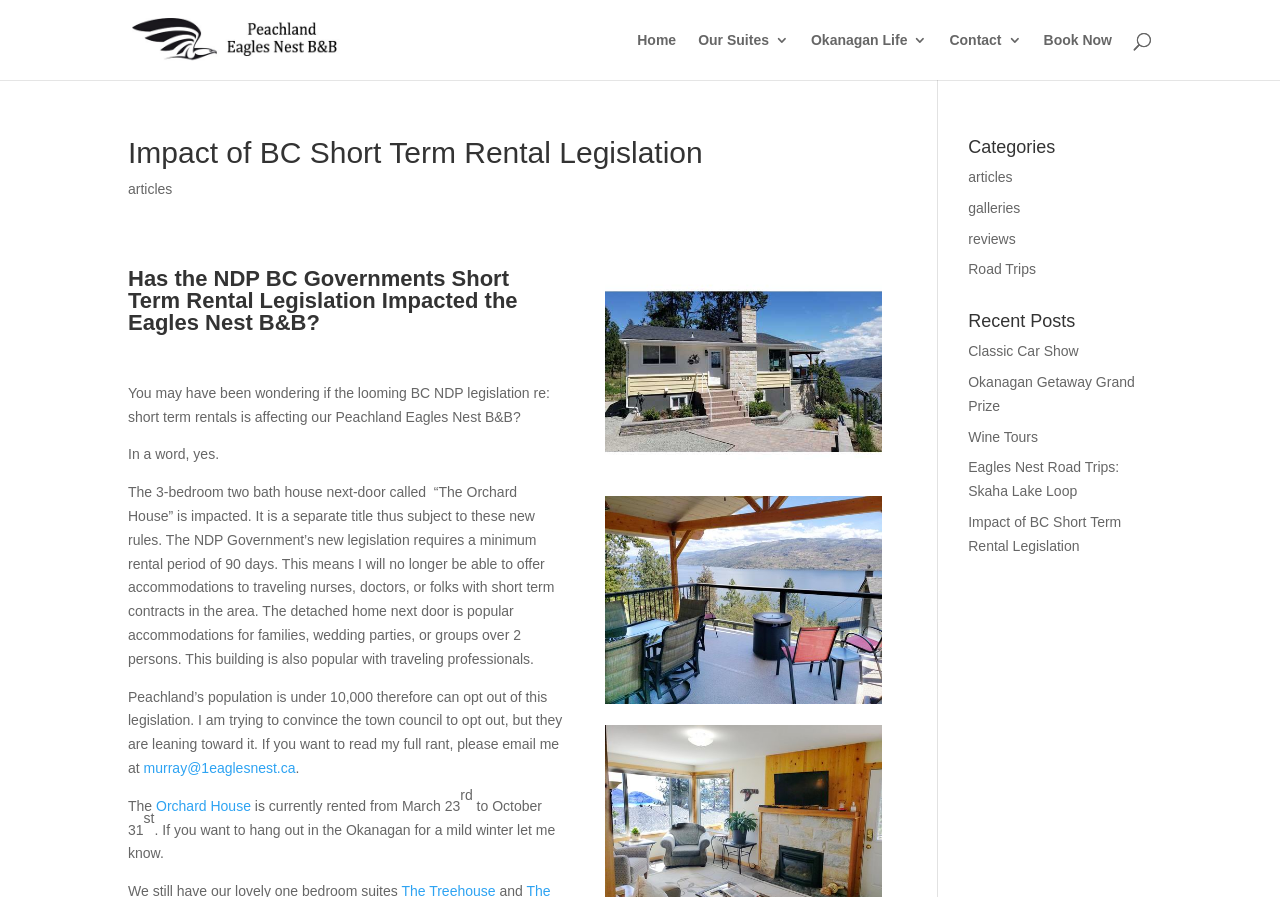Please determine the bounding box coordinates of the element to click in order to execute the following instruction: "Read the article about 'Impact of BC Short Term Rental Legislation'". The coordinates should be four float numbers between 0 and 1, specified as [left, top, right, bottom].

[0.756, 0.573, 0.876, 0.617]